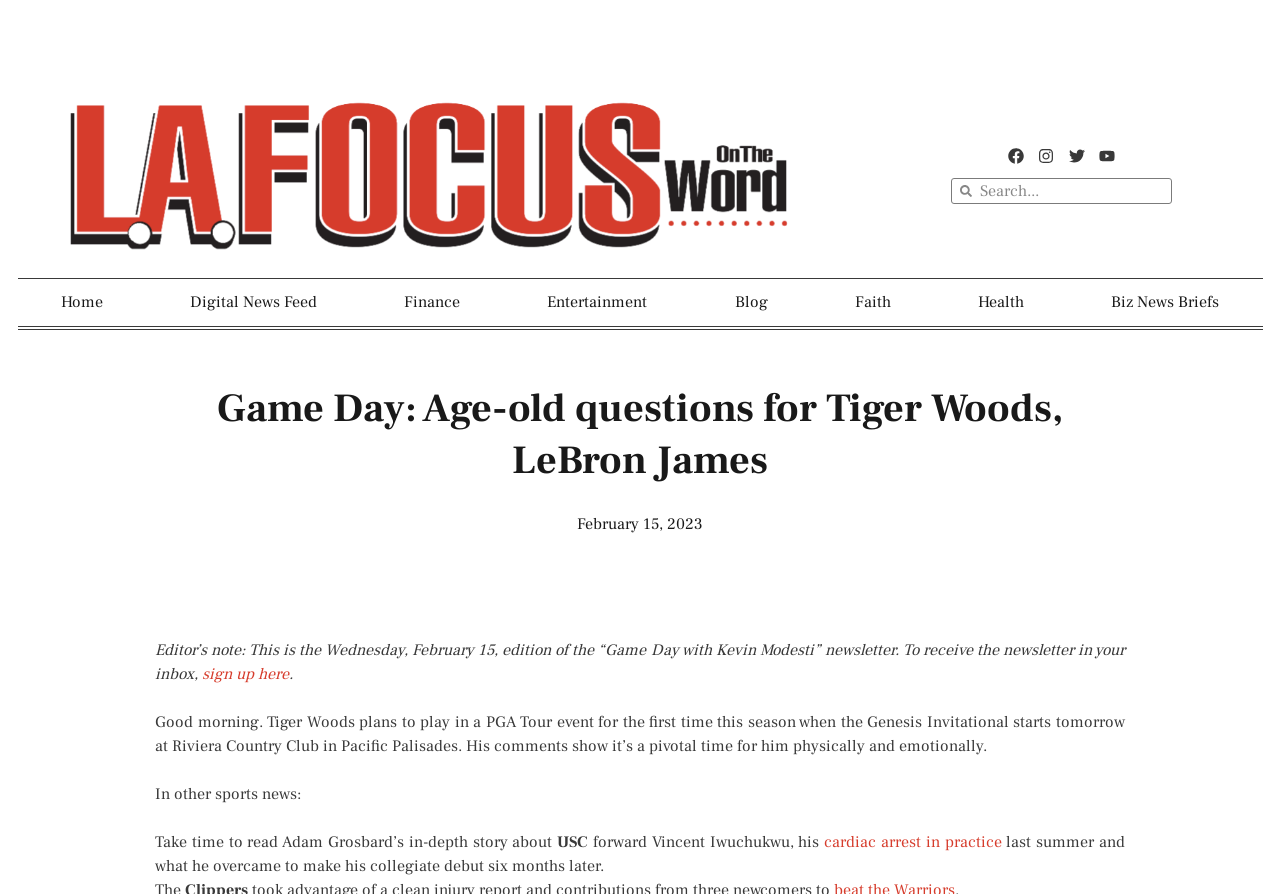Determine the bounding box of the UI component based on this description: "parent_node: Search name="s" placeholder="Search..."". The bounding box coordinates should be four float values between 0 and 1, i.e., [left, top, right, bottom].

[0.759, 0.2, 0.915, 0.227]